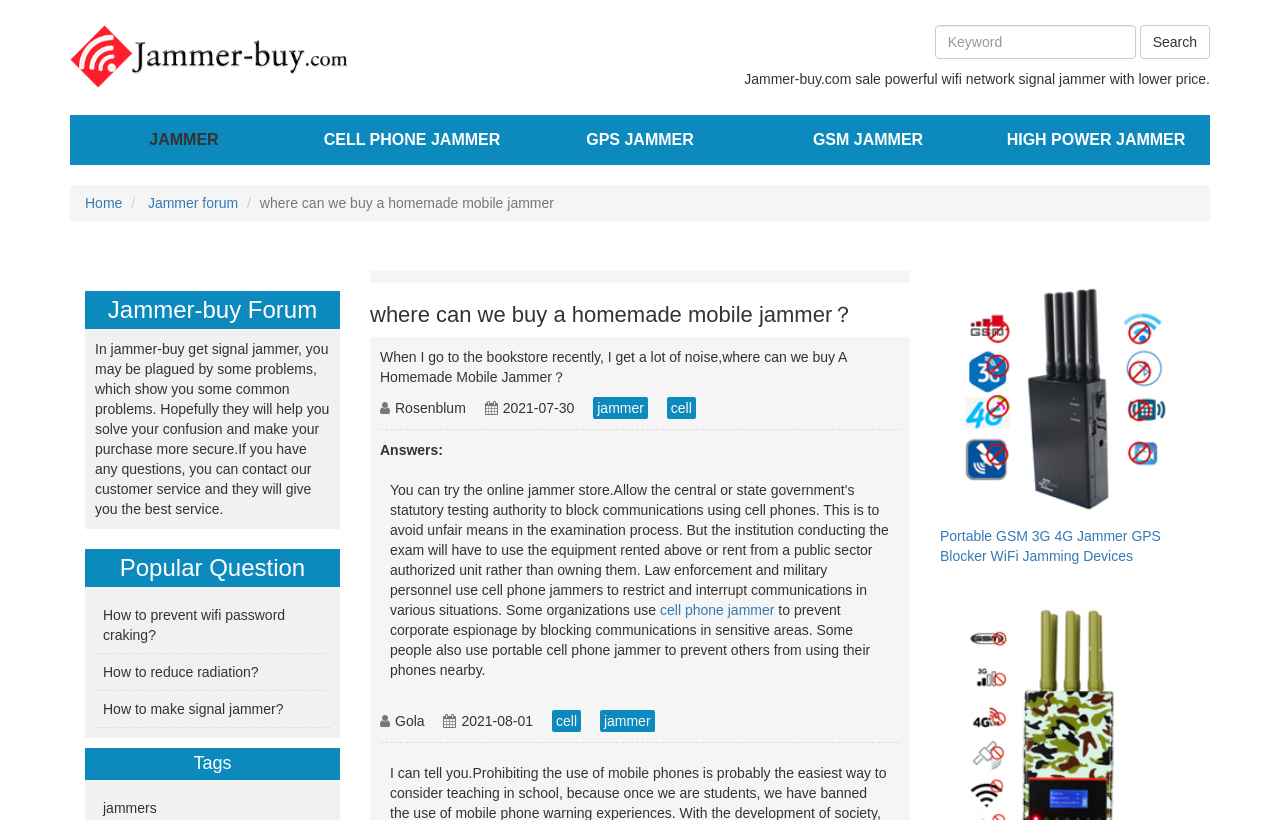Please give a one-word or short phrase response to the following question: 
What is the purpose of a cell phone jammer?

Restrict communications